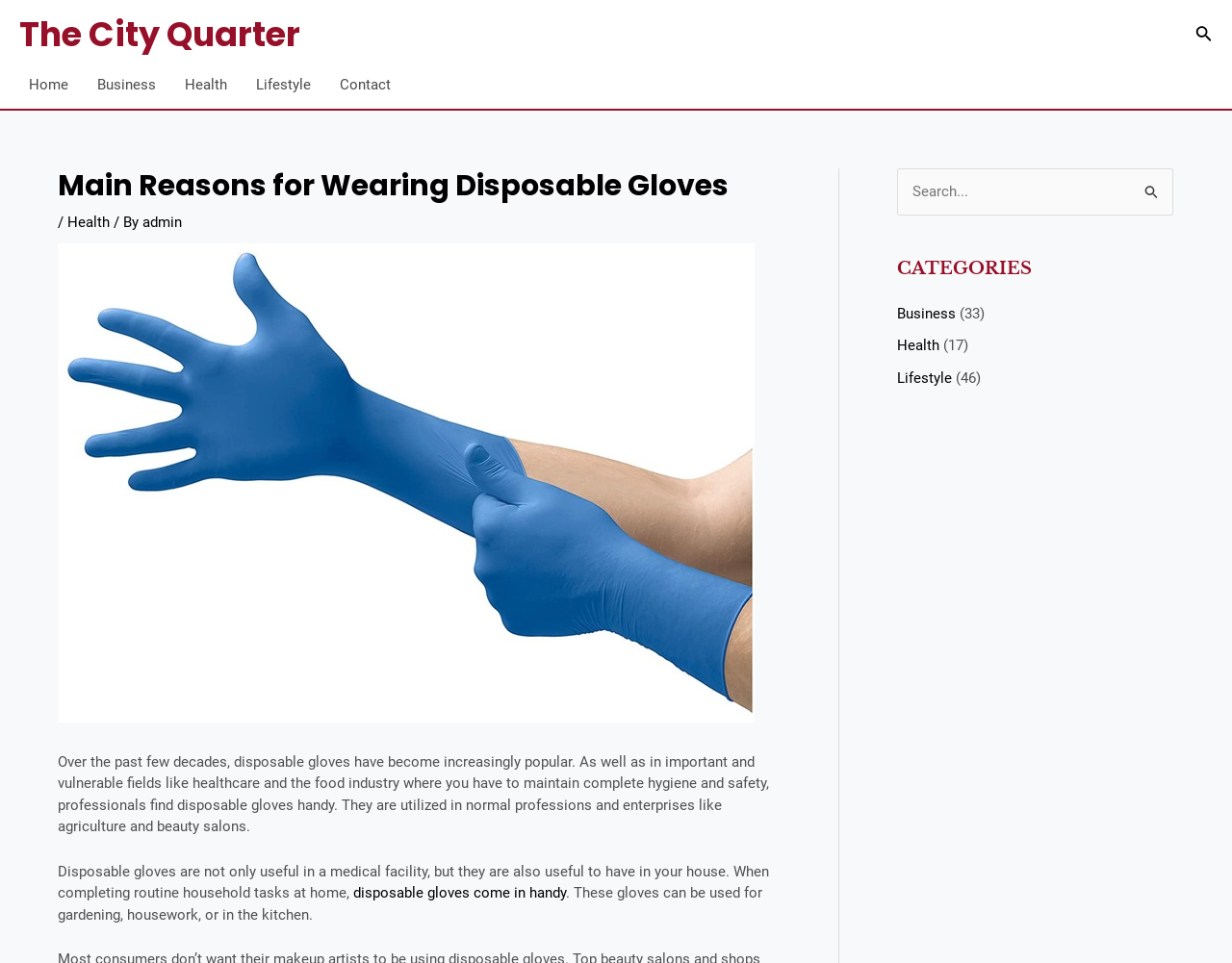What are some household tasks where disposable gloves can be useful?
Please provide a comprehensive answer based on the contents of the image.

Based on the webpage content, disposable gloves can be useful for various household tasks such as gardening, housework, and kitchen tasks, which are mentioned in the article.